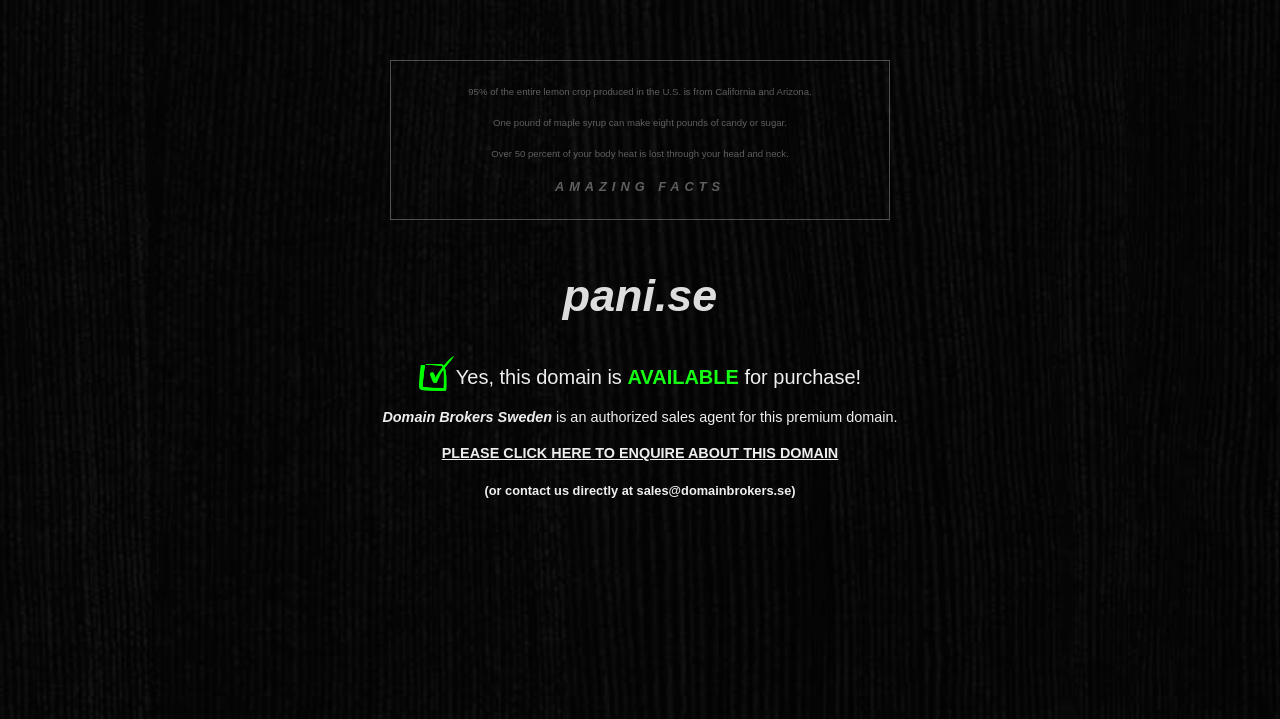What is the topic of the 'AMAZING FACTS' section?
Based on the screenshot, provide a one-word or short-phrase response.

Random facts